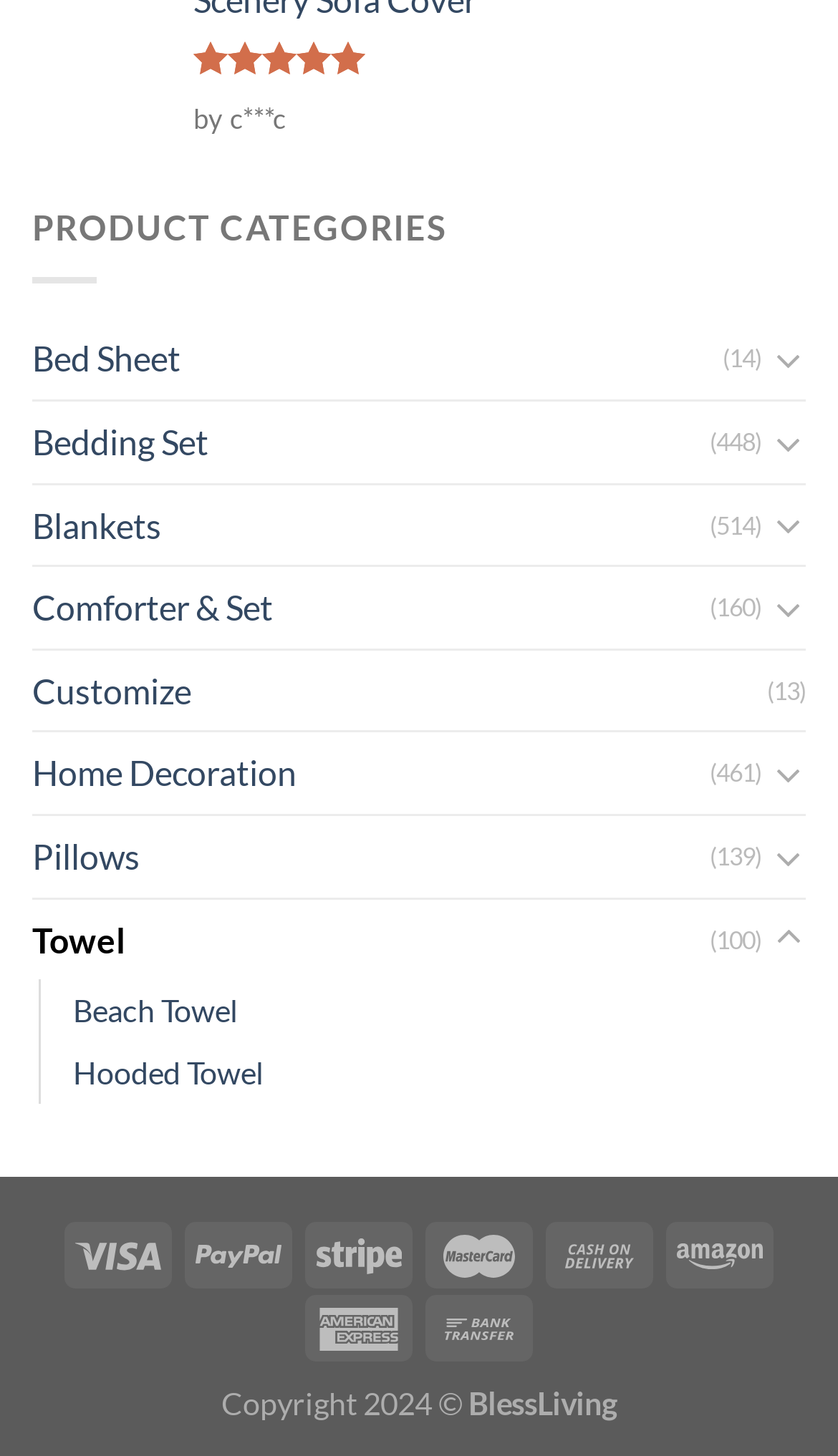Please identify the bounding box coordinates of the element that needs to be clicked to perform the following instruction: "Click on Bed Sheet".

[0.038, 0.219, 0.863, 0.274]